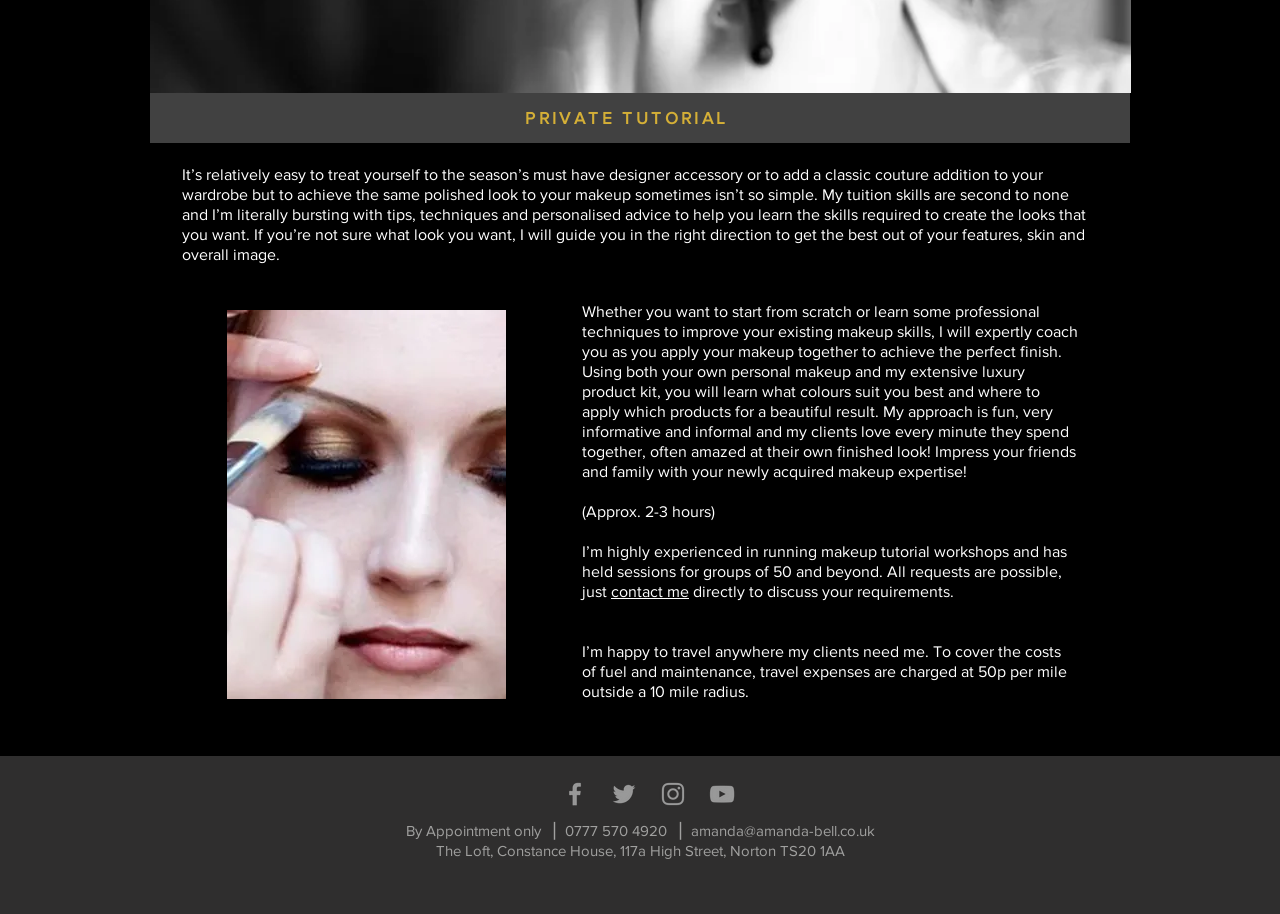Please provide the bounding box coordinate of the region that matches the element description: amanda@amanda-bell.co.uk. Coordinates should be in the format (top-left x, top-left y, bottom-right x, bottom-right y) and all values should be between 0 and 1.

[0.539, 0.899, 0.683, 0.918]